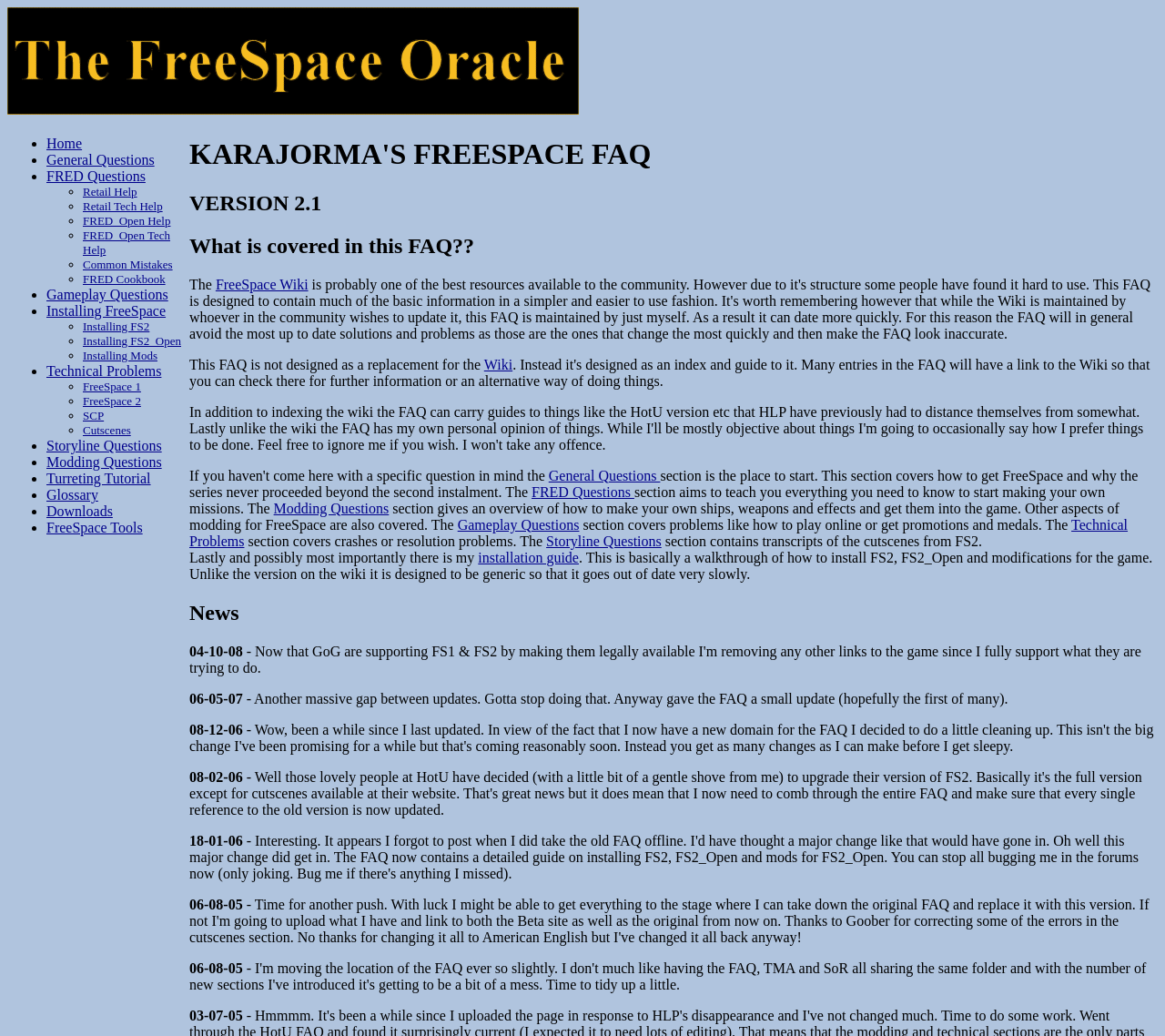Determine the bounding box coordinates of the UI element that matches the following description: "Technical Problems". The coordinates should be four float numbers between 0 and 1 in the format [left, top, right, bottom].

[0.04, 0.351, 0.139, 0.366]